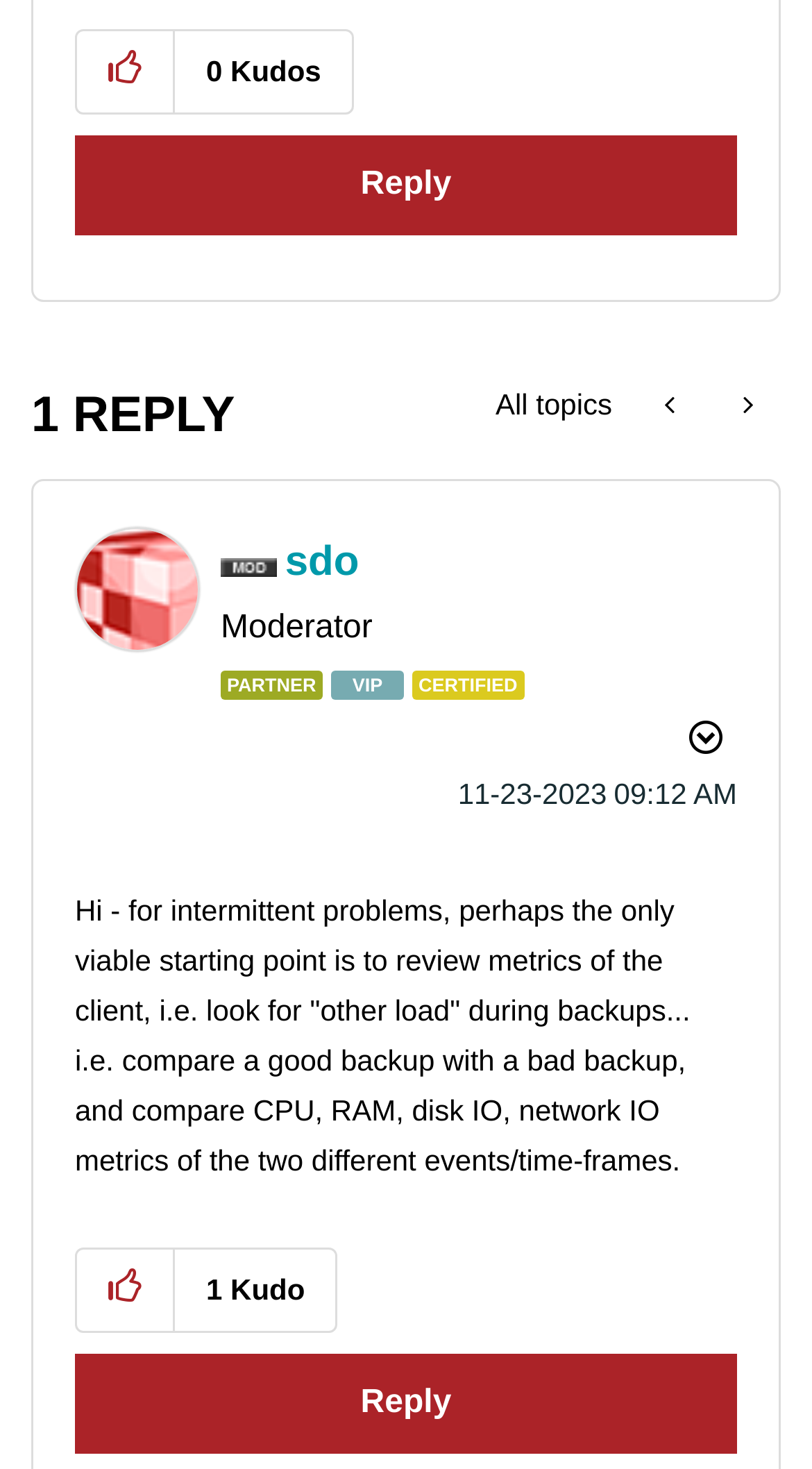Determine the bounding box coordinates of the region I should click to achieve the following instruction: "Reply to long lasting backup post". Ensure the bounding box coordinates are four float numbers between 0 and 1, i.e., [left, top, right, bottom].

[0.092, 0.092, 0.908, 0.16]